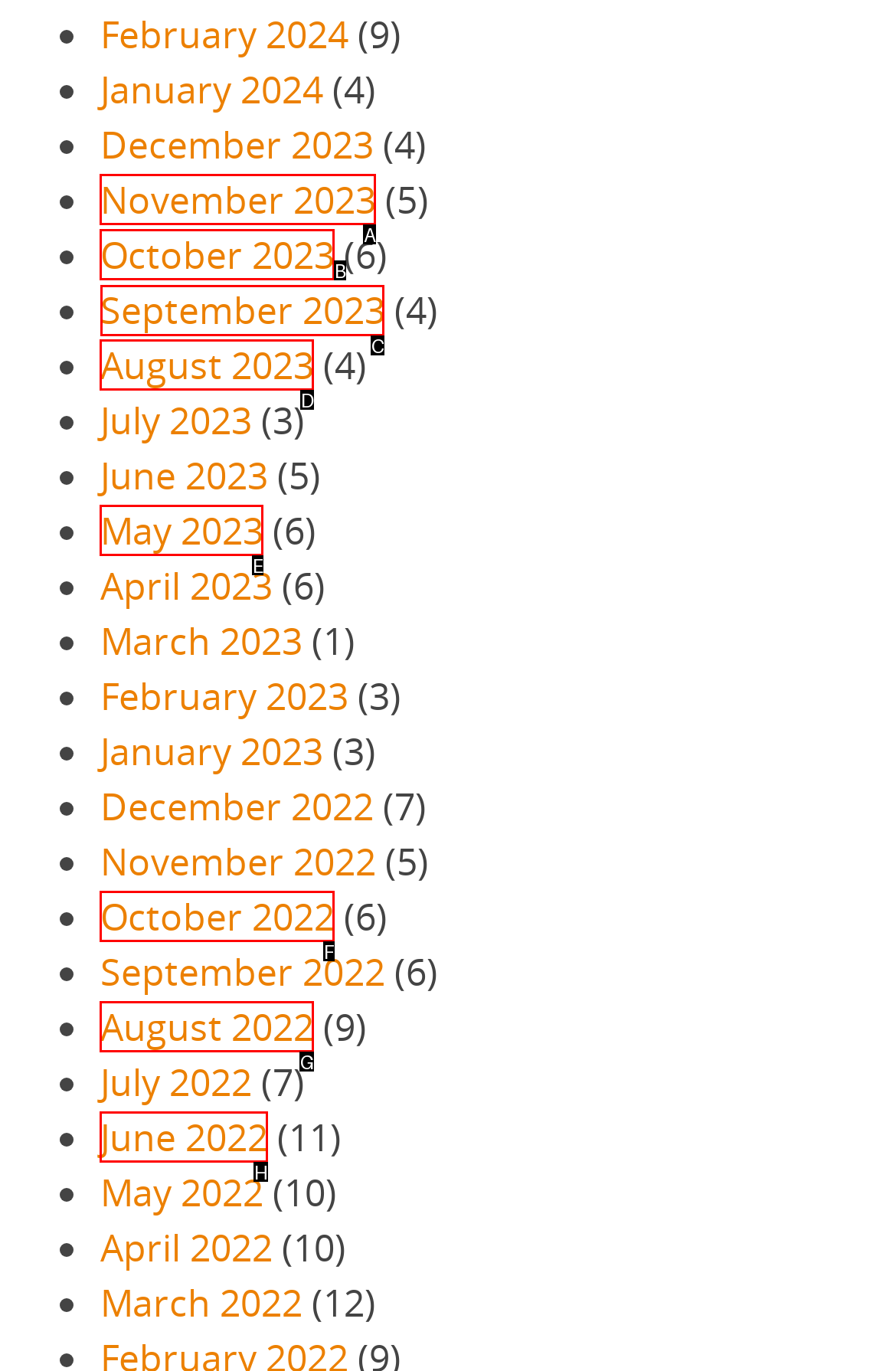Indicate the HTML element that should be clicked to perform the task: View September 2023 Reply with the letter corresponding to the chosen option.

C